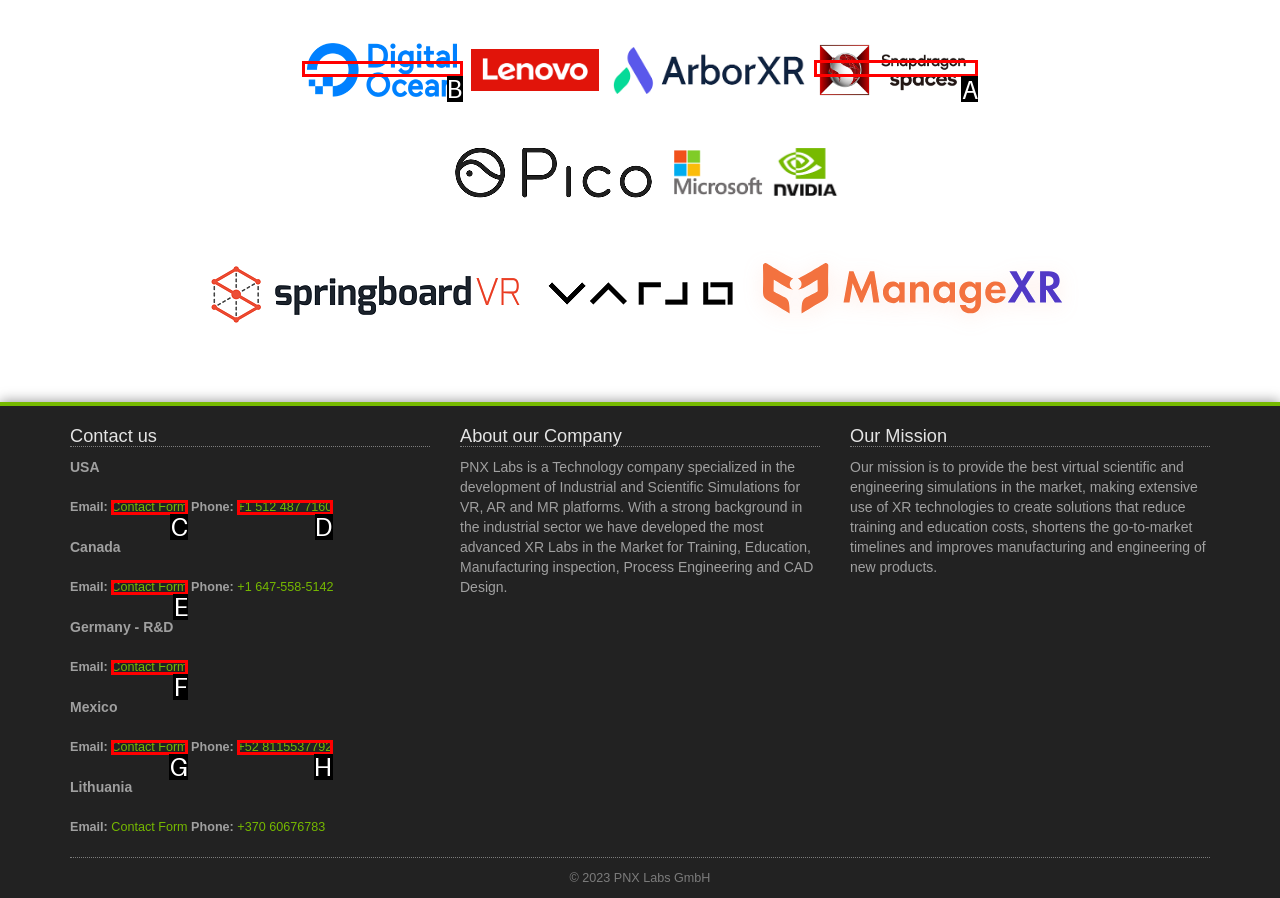From the given options, indicate the letter that corresponds to the action needed to complete this task: Click on Digital Ocean. Respond with only the letter.

B